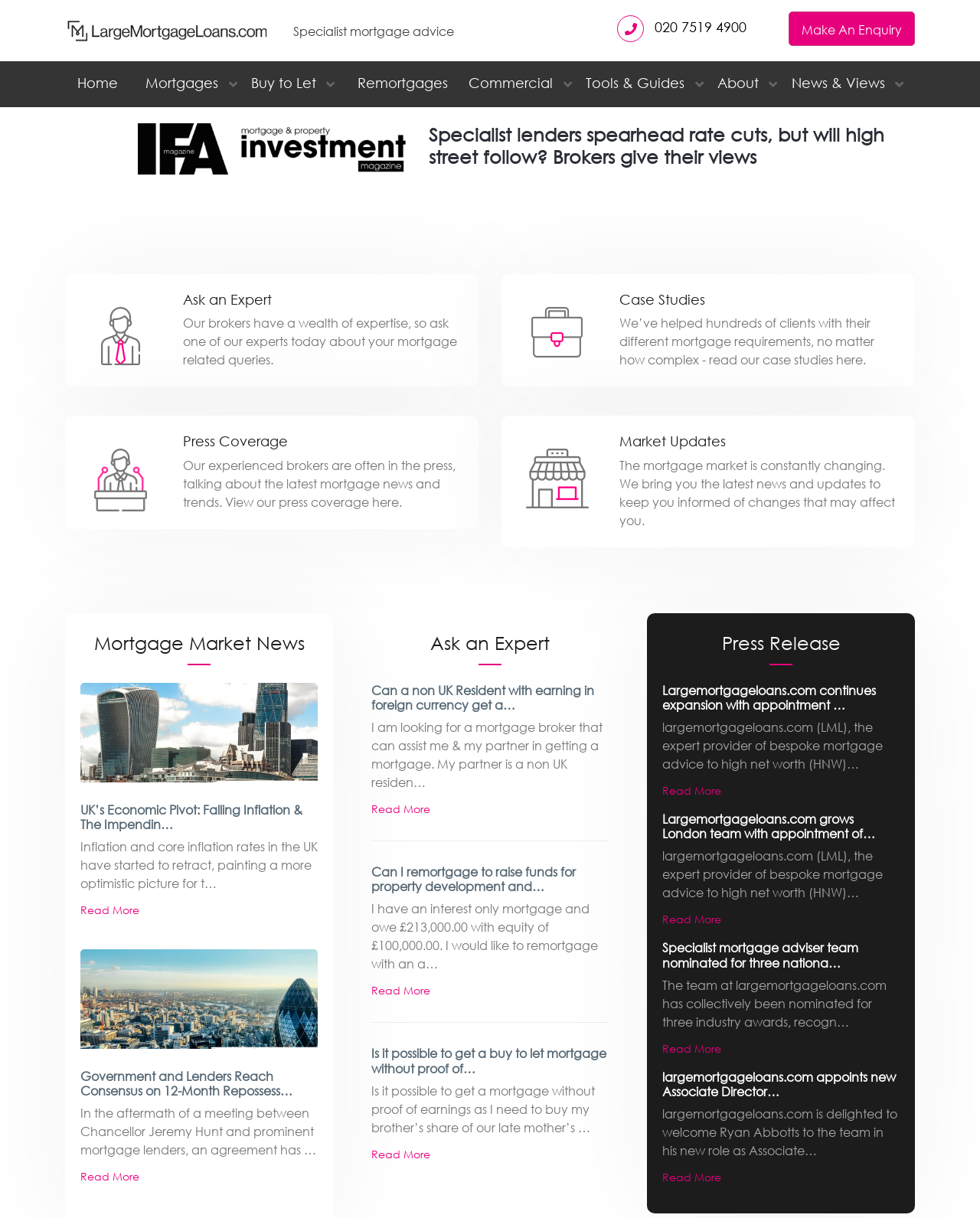Bounding box coordinates are given in the format (top-left x, top-left y, bottom-right x, bottom-right y). All values should be floating point numbers between 0 and 1. Provide the bounding box coordinate for the UI element described as: Mortgages

[0.142, 0.05, 0.25, 0.084]